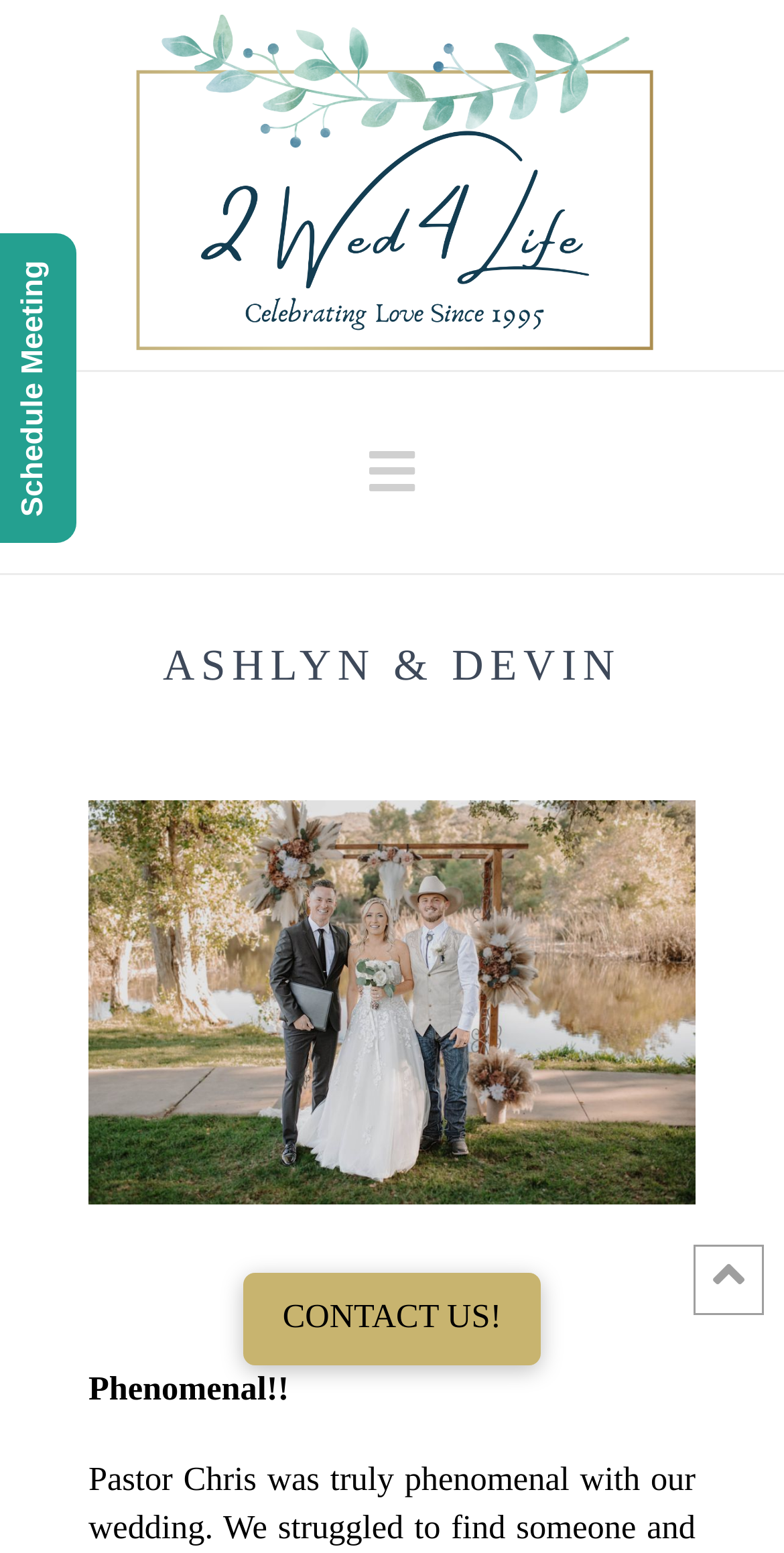What is the purpose of the button with a navigation icon? Examine the screenshot and reply using just one word or a brief phrase.

Navigation